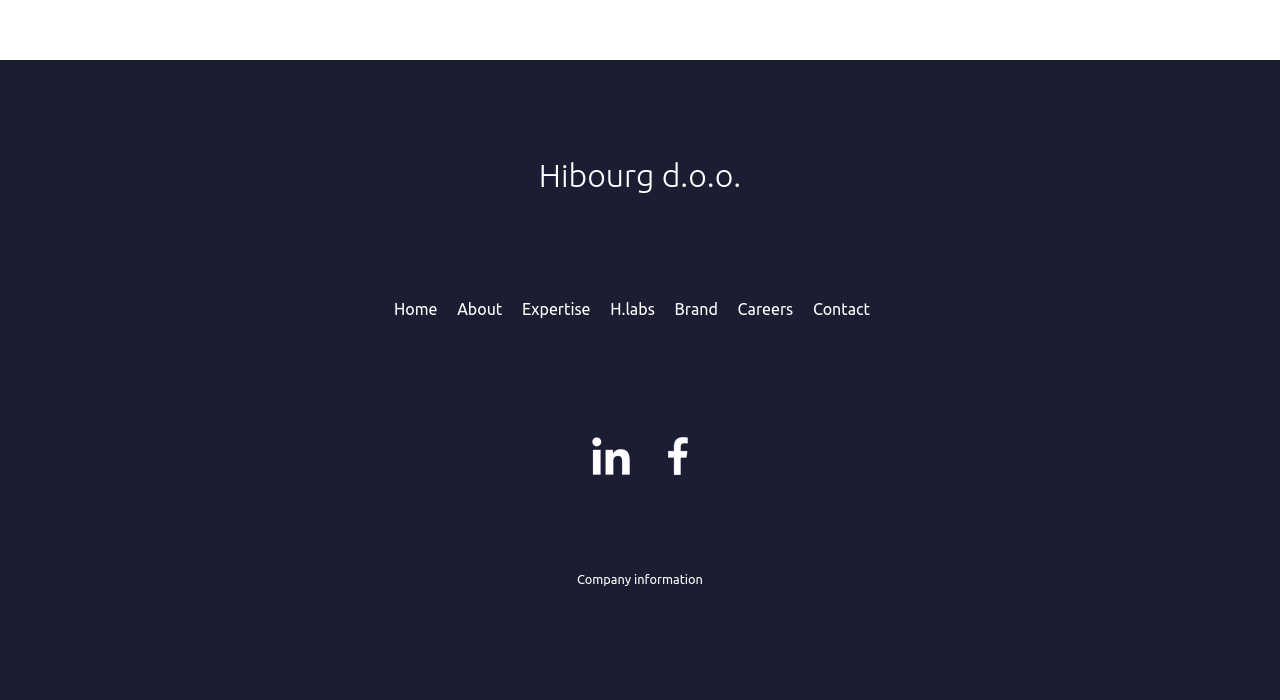How many social media links are there?
Provide a detailed answer to the question using information from the image.

I counted the number of social media links by looking at the links at the bottom of the page, which are 'LinkedIn' and 'Facebook', and found that there are 2 social media links.